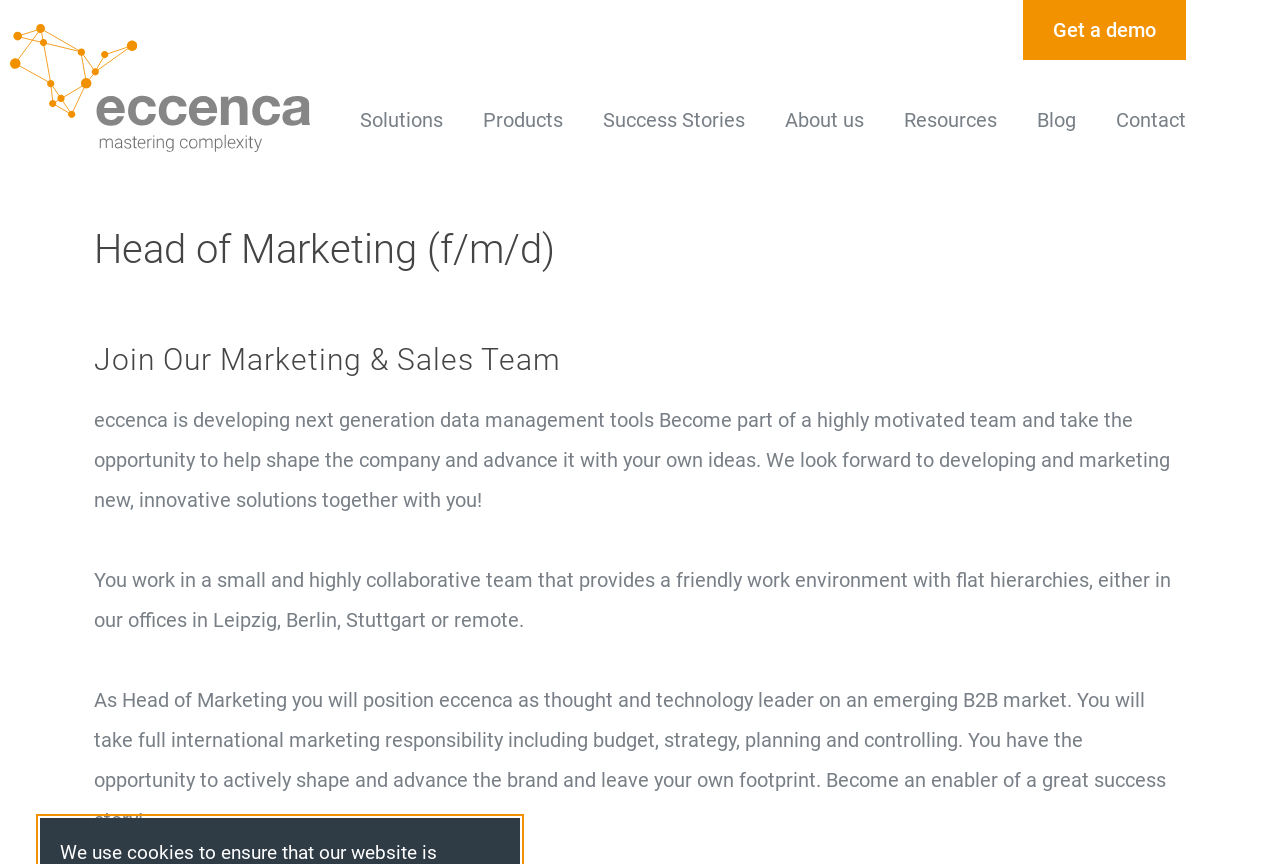How many offices does the company have?
Using the image as a reference, answer the question in detail.

The company has 3 offices, which are located in Leipzig, Berlin, and Stuttgart, as mentioned in the StaticText element on the webpage.